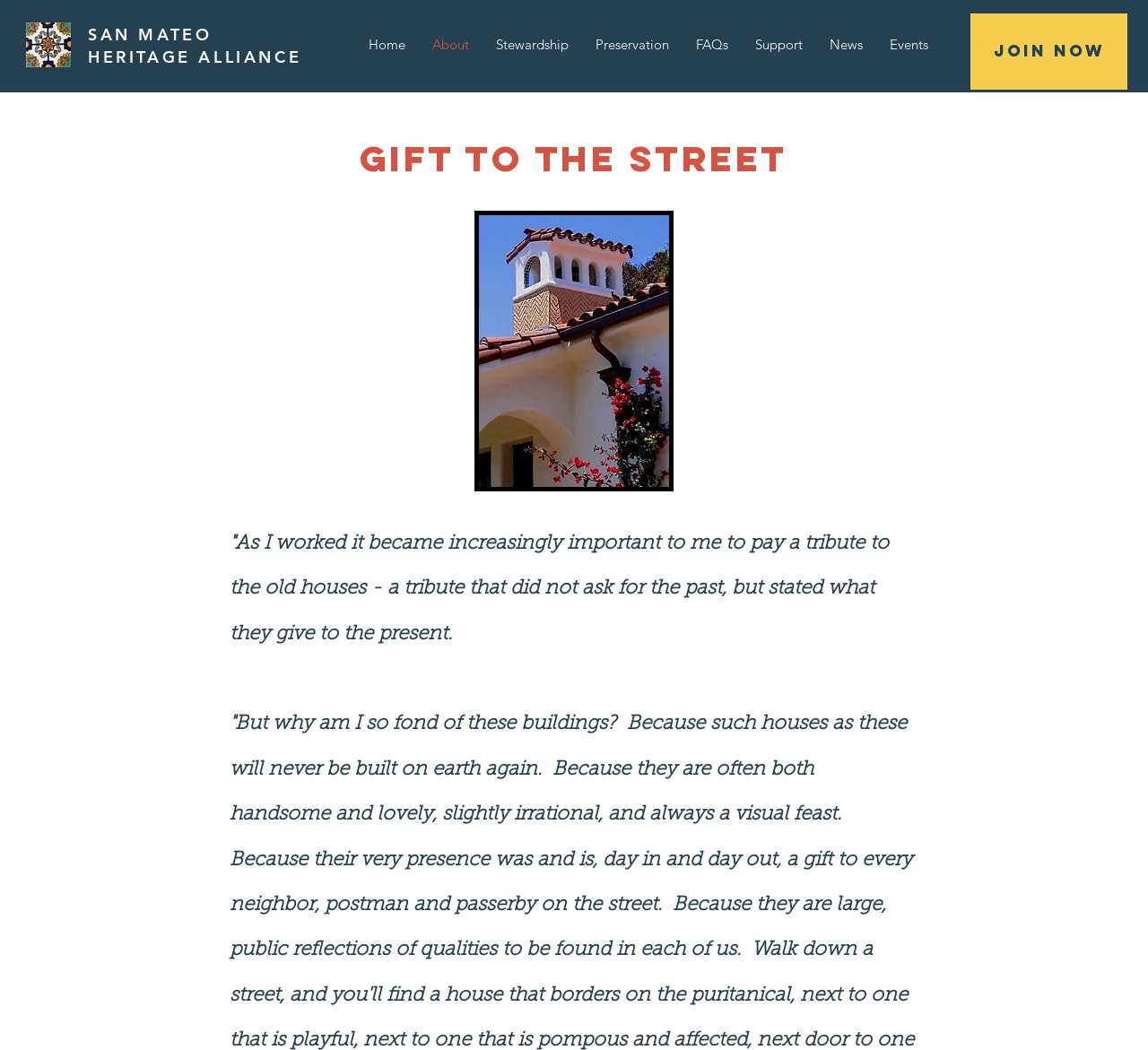Given the following UI element description: "Join Now", find the bounding box coordinates in the webpage screenshot.

[0.845, 0.013, 0.982, 0.085]